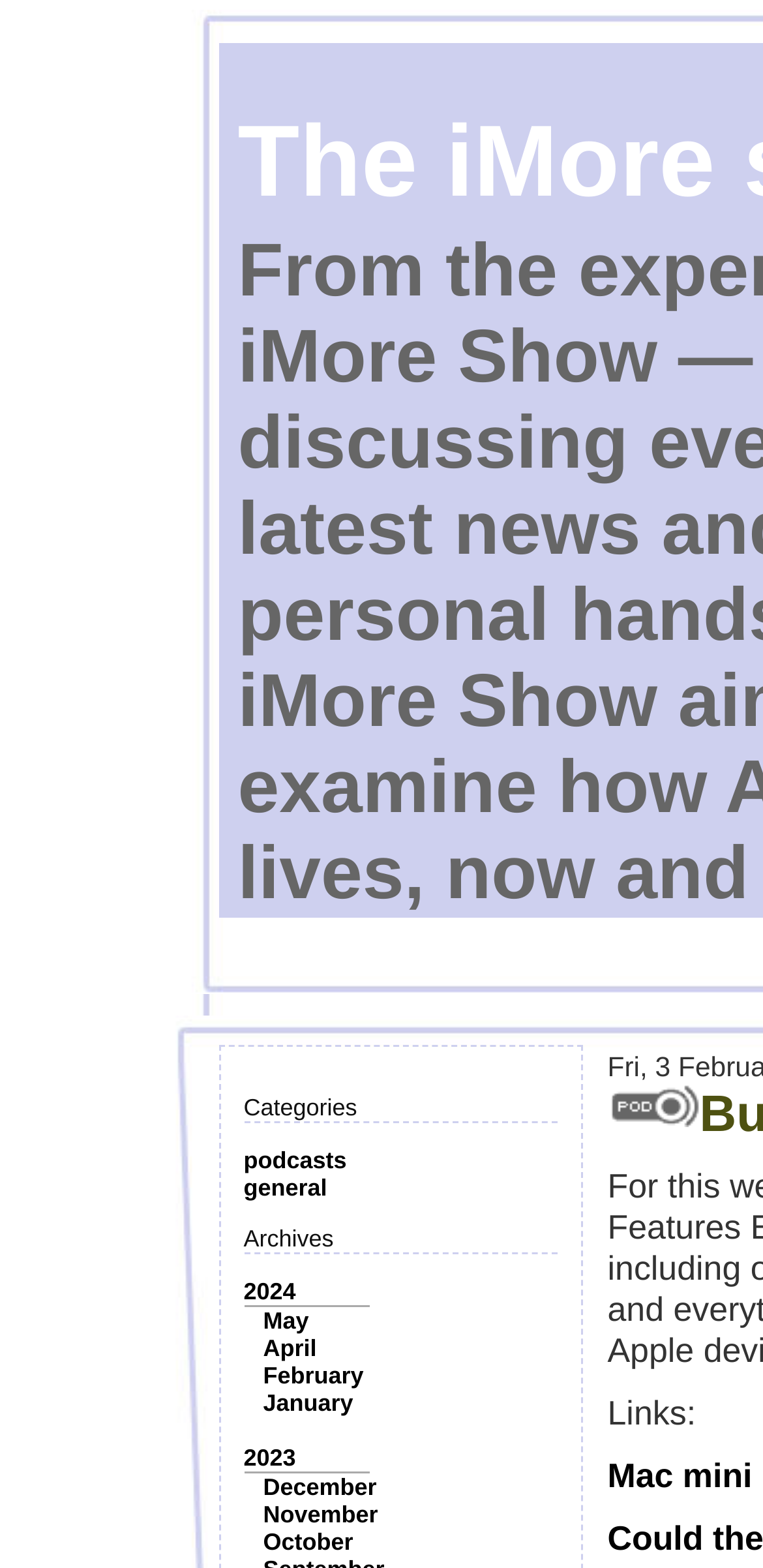Using the element description provided, determine the bounding box coordinates in the format (top-left x, top-left y, bottom-right x, bottom-right y). Ensure that all values are floating point numbers between 0 and 1. Element description: October

[0.345, 0.975, 0.463, 0.992]